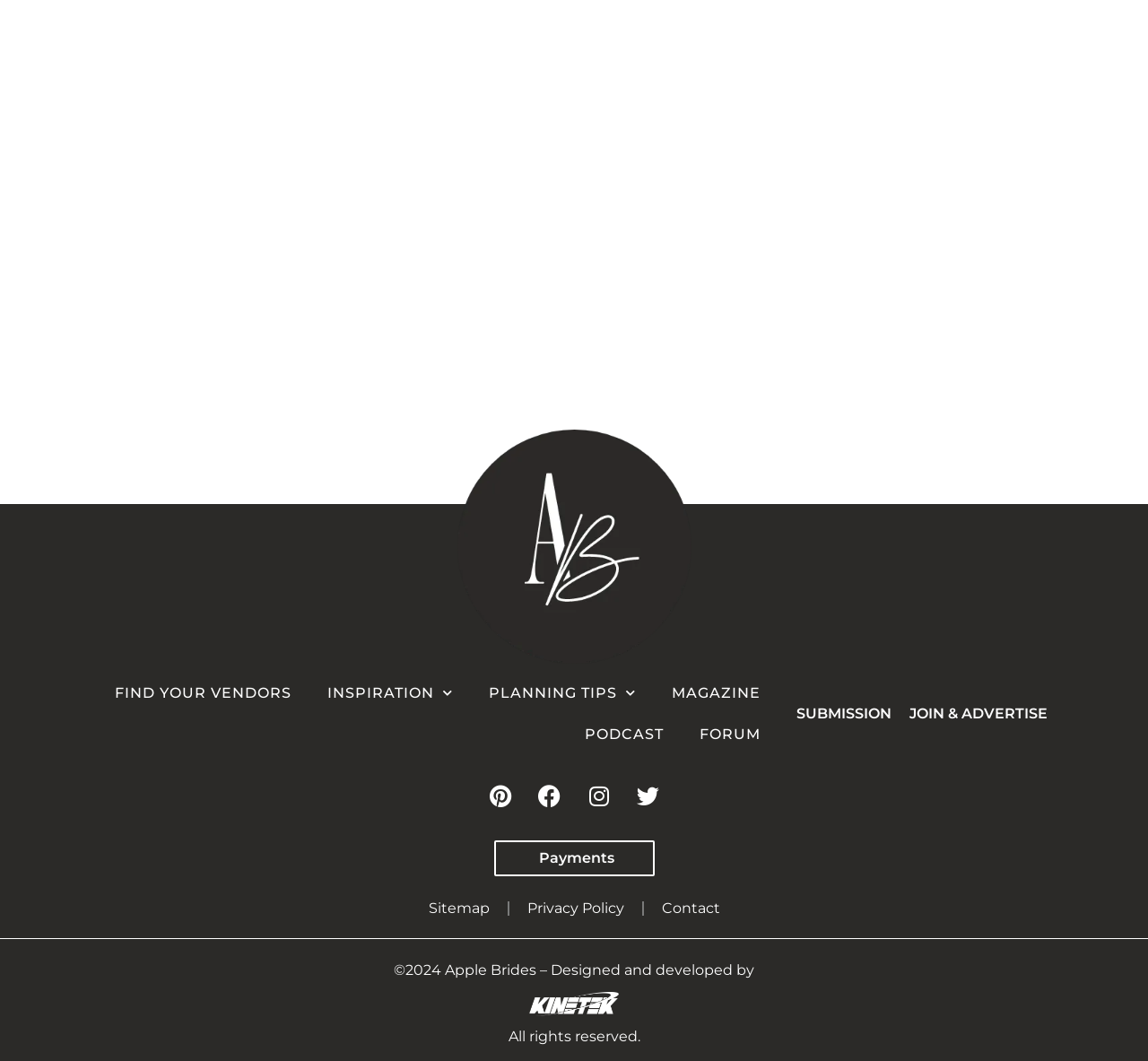Determine the bounding box coordinates of the region I should click to achieve the following instruction: "Visit the forum". Ensure the bounding box coordinates are four float numbers between 0 and 1, i.e., [left, top, right, bottom].

[0.594, 0.673, 0.678, 0.712]